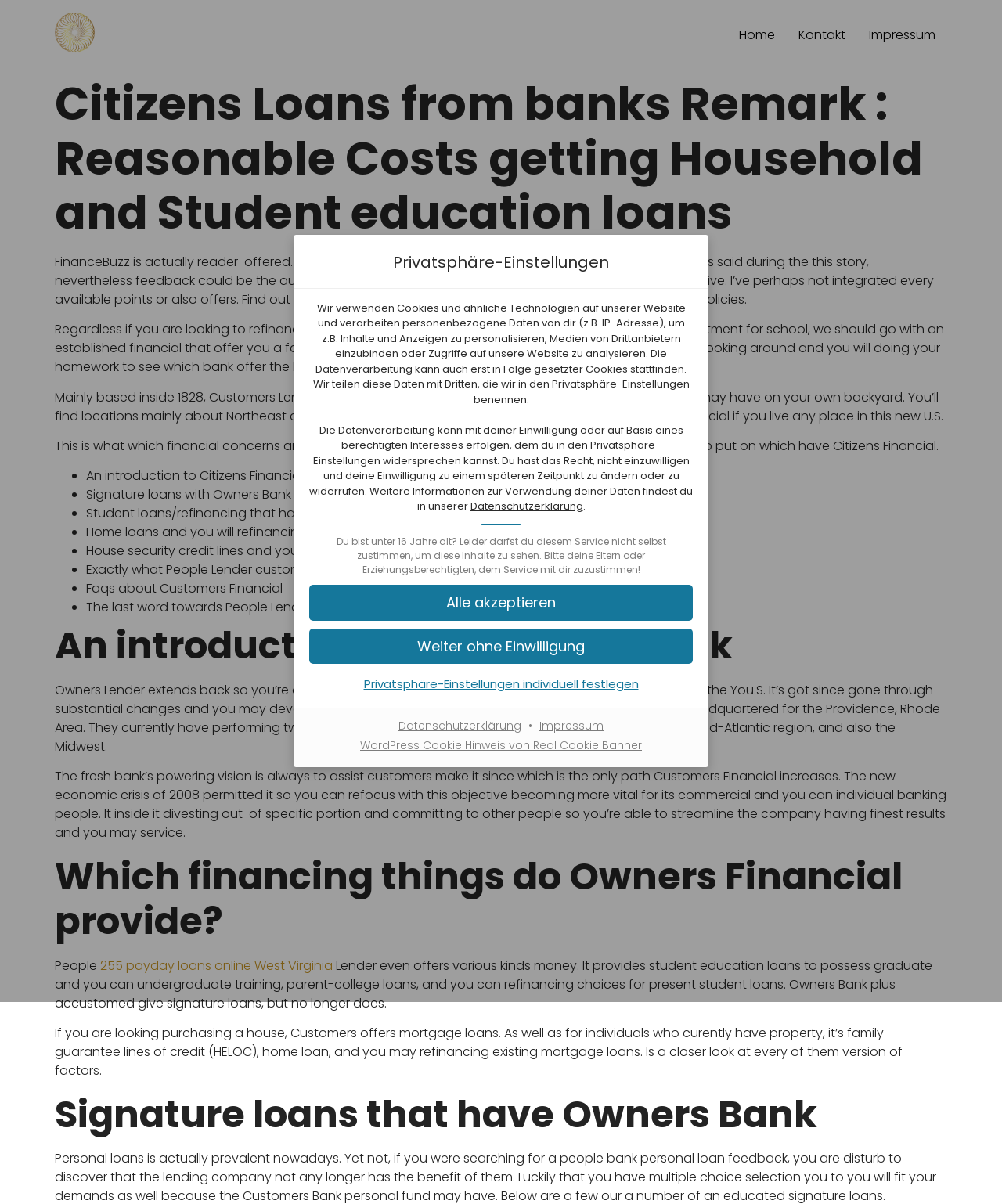Locate the bounding box coordinates for the element described below: "Alle akzeptieren". The coordinates must be four float values between 0 and 1, formatted as [left, top, right, bottom].

[0.309, 0.486, 0.691, 0.515]